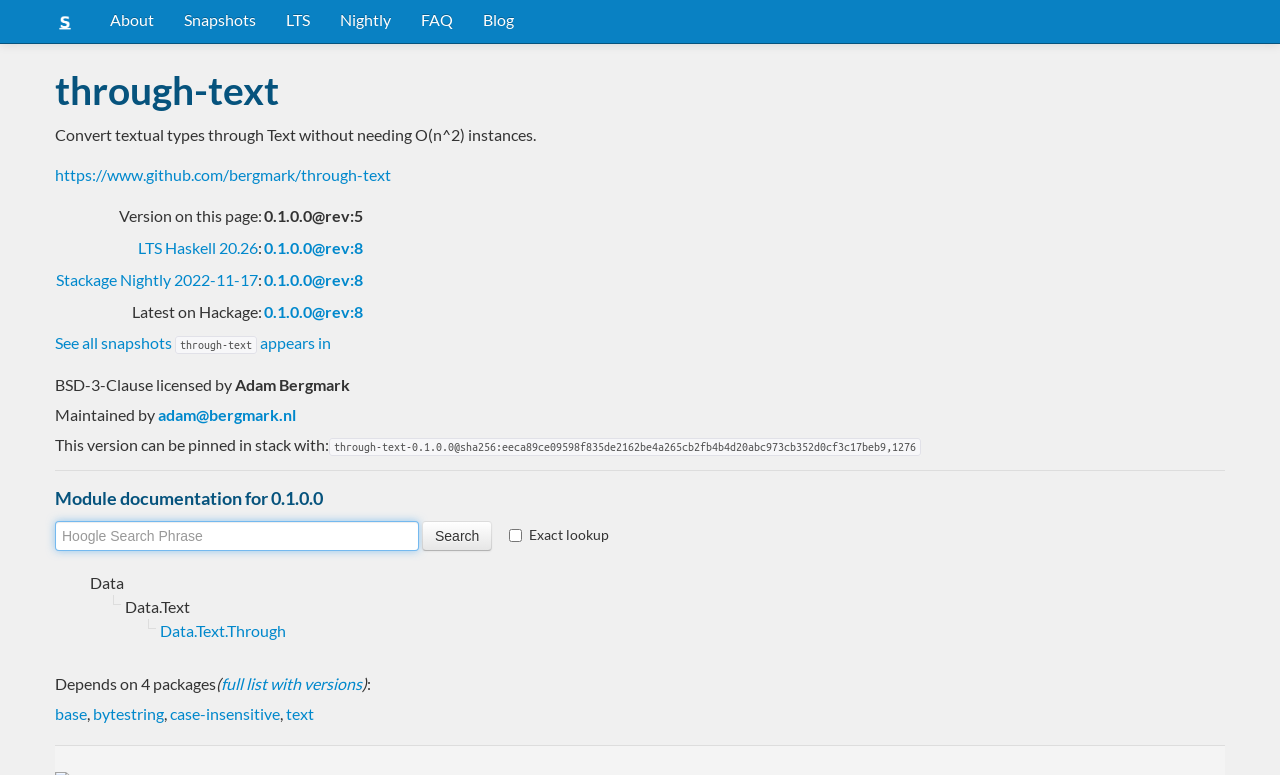Based on the element description case-insensitive, identify the bounding box coordinates for the UI element. The coordinates should be in the format (top-left x, top-left y, bottom-right x, bottom-right y) and within the 0 to 1 range.

[0.133, 0.908, 0.219, 0.933]